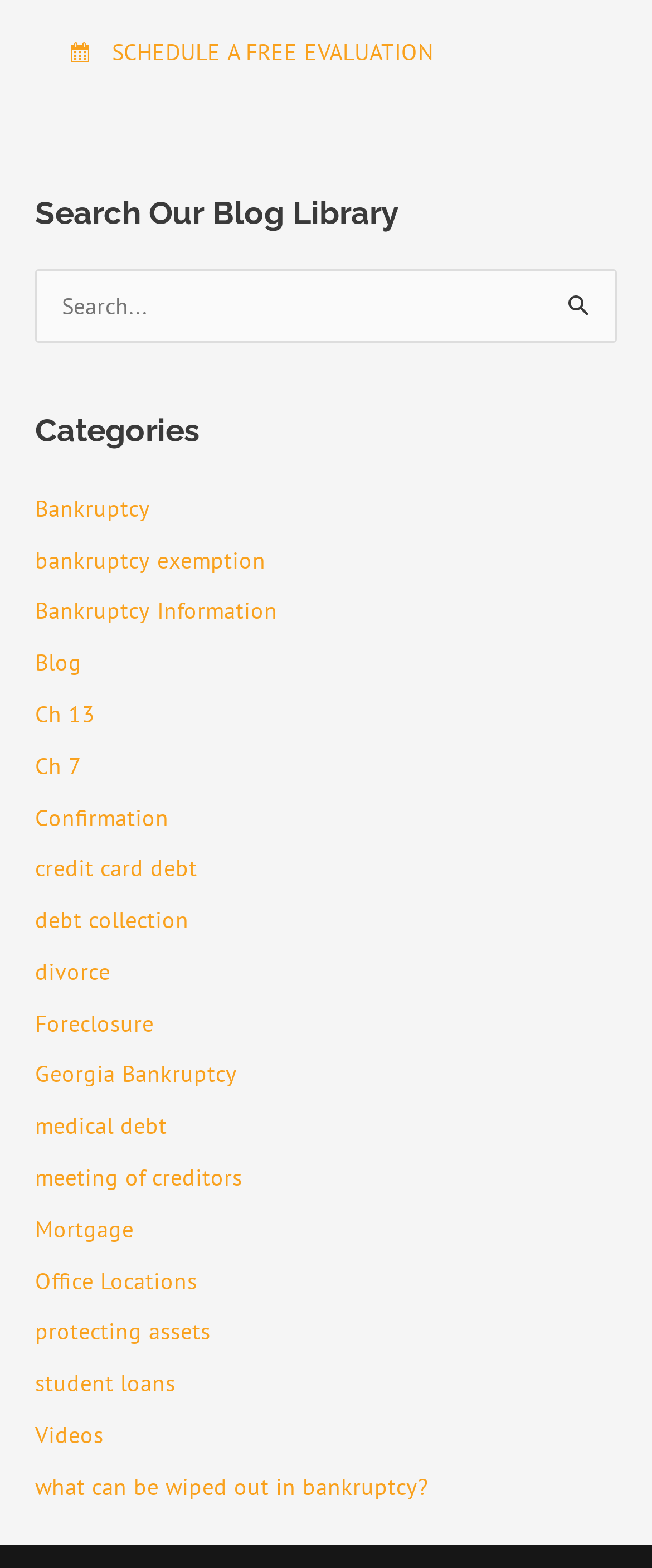Answer the following query concisely with a single word or phrase:
What is the last link in the categories list?

what can be wiped out in bankruptcy?